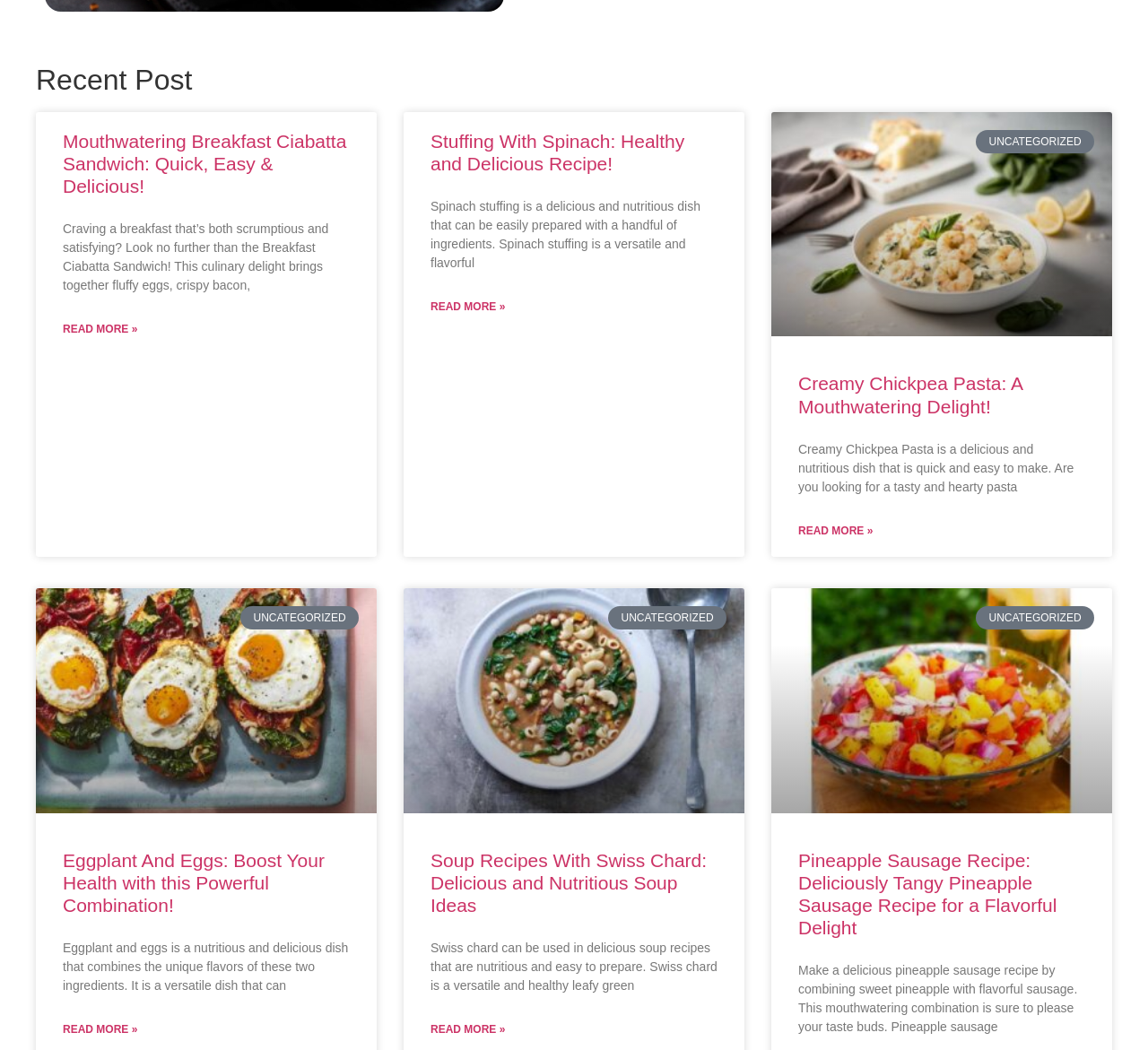What is the title of the first article?
Answer the question using a single word or phrase, according to the image.

Mouthwatering Breakfast Ciabatta Sandwich